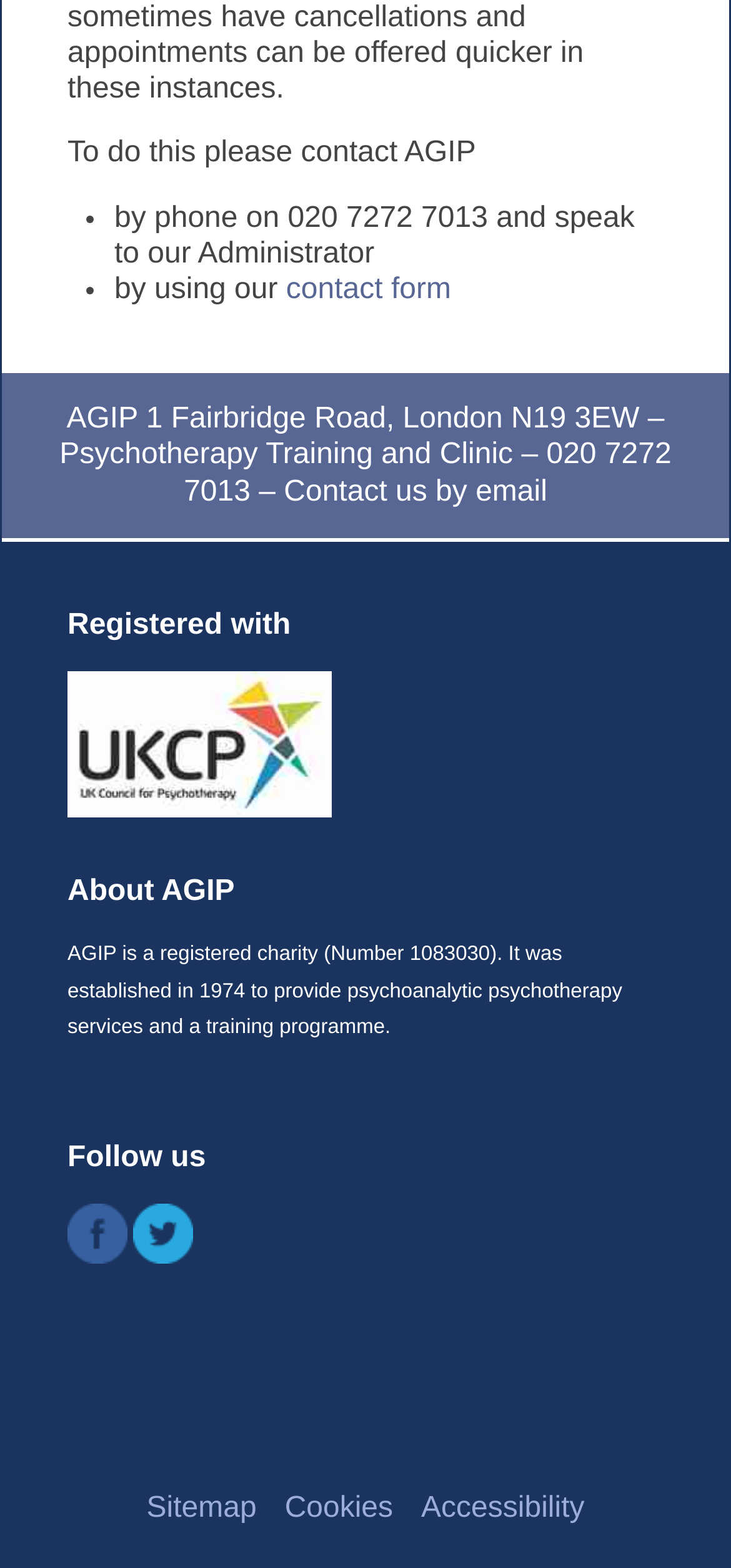Identify the bounding box coordinates for the UI element described by the following text: "title="Agip Twitter"". Provide the coordinates as four float numbers between 0 and 1, in the format [left, top, right, bottom].

[0.182, 0.796, 0.264, 0.81]